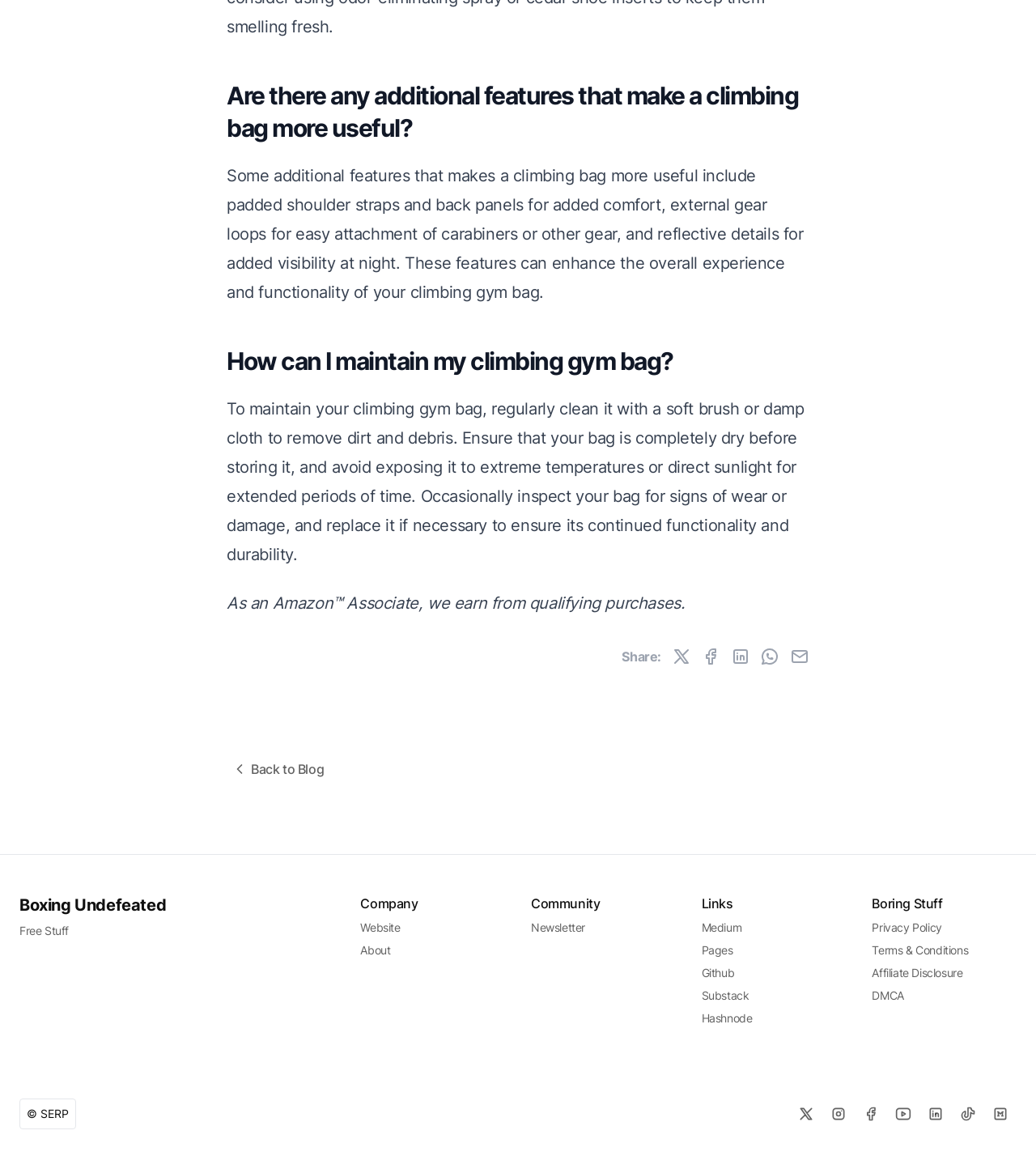Determine the bounding box coordinates of the section to be clicked to follow the instruction: "Share the job". The coordinates should be given as four float numbers between 0 and 1, formatted as [left, top, right, bottom].

None